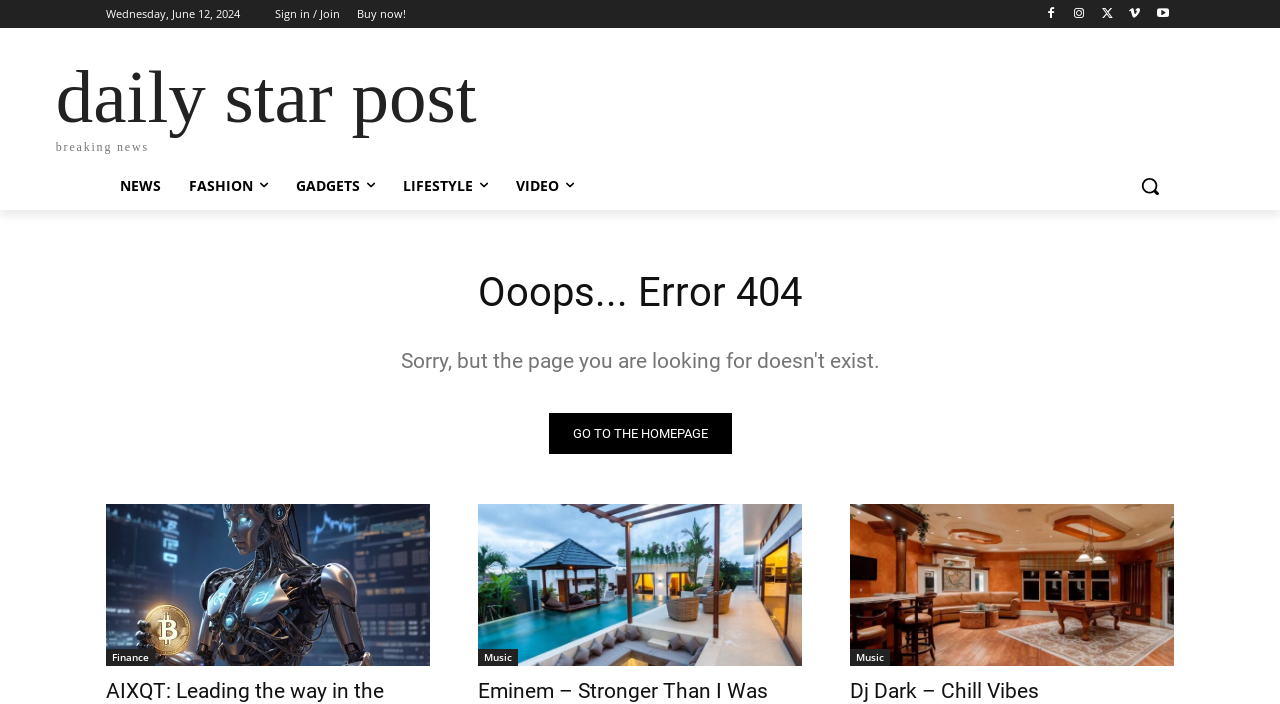What is the alternative action suggested?
Please provide a single word or phrase as your answer based on the screenshot.

GO TO THE HOMEPAGE